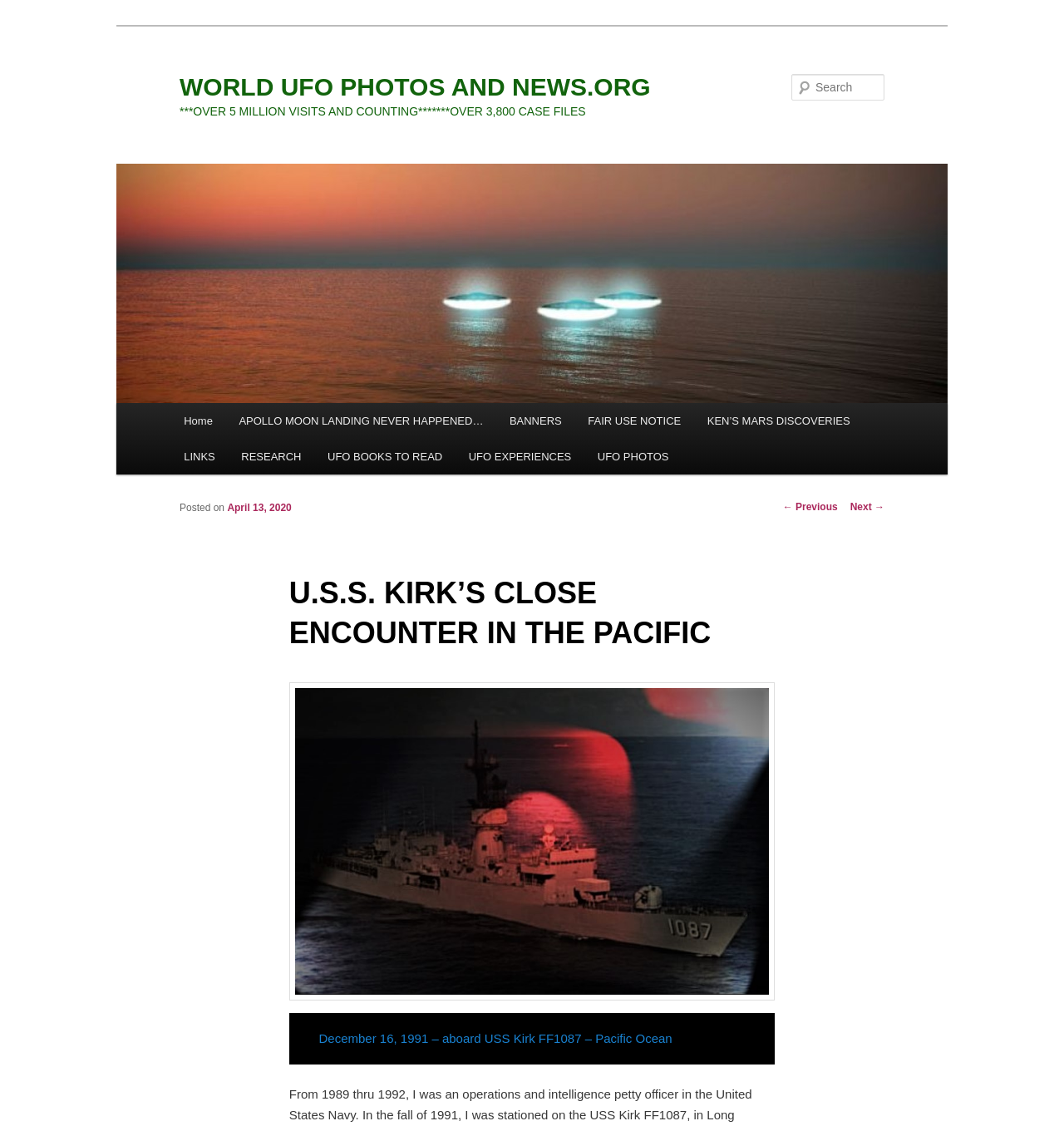Please find the bounding box coordinates of the element that needs to be clicked to perform the following instruction: "View UFO photos". The bounding box coordinates should be four float numbers between 0 and 1, represented as [left, top, right, bottom].

[0.549, 0.39, 0.641, 0.422]